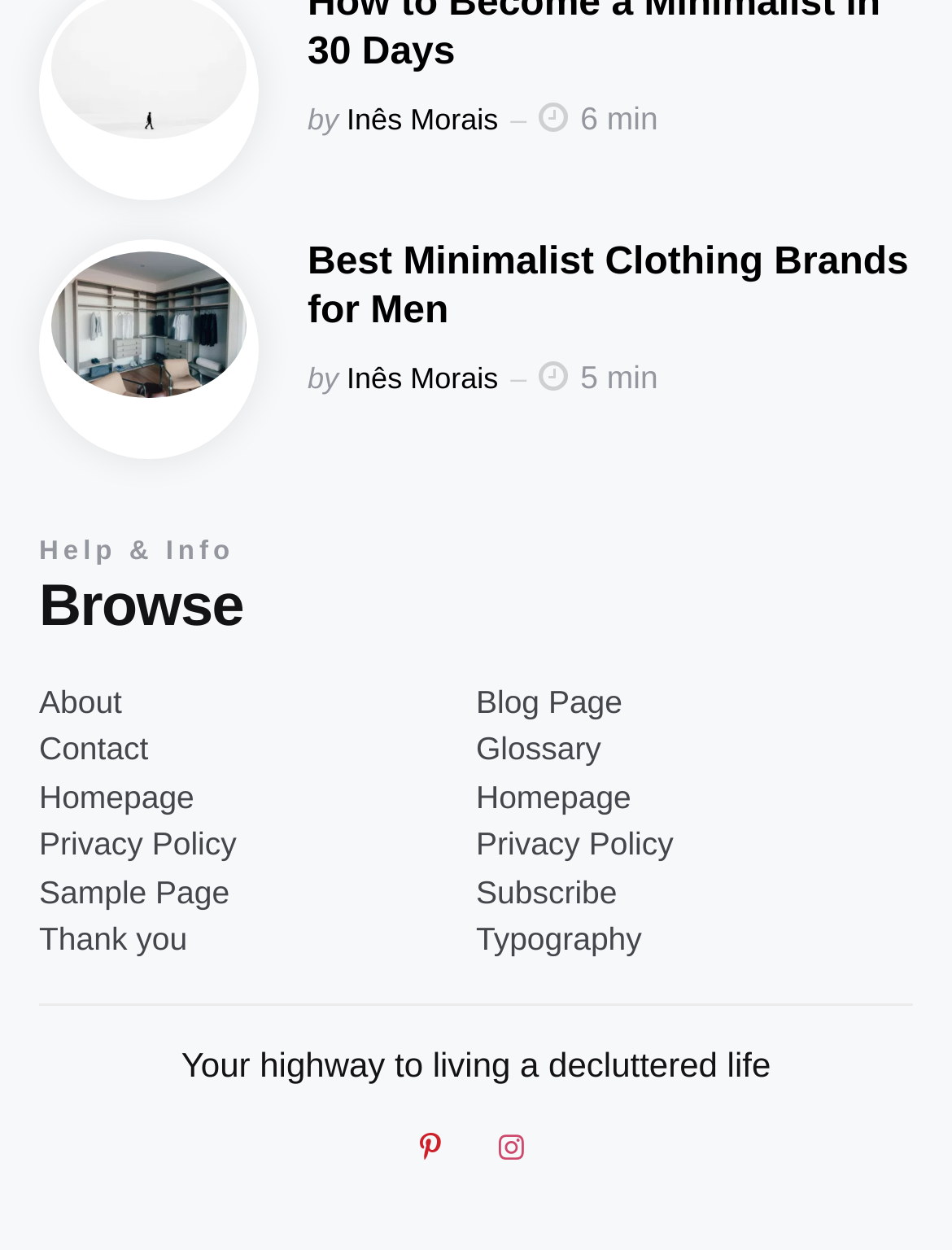Refer to the element description Glossary and identify the corresponding bounding box in the screenshot. Format the coordinates as (top-left x, top-left y, bottom-right x, bottom-right y) with values in the range of 0 to 1.

[0.5, 0.581, 0.632, 0.619]